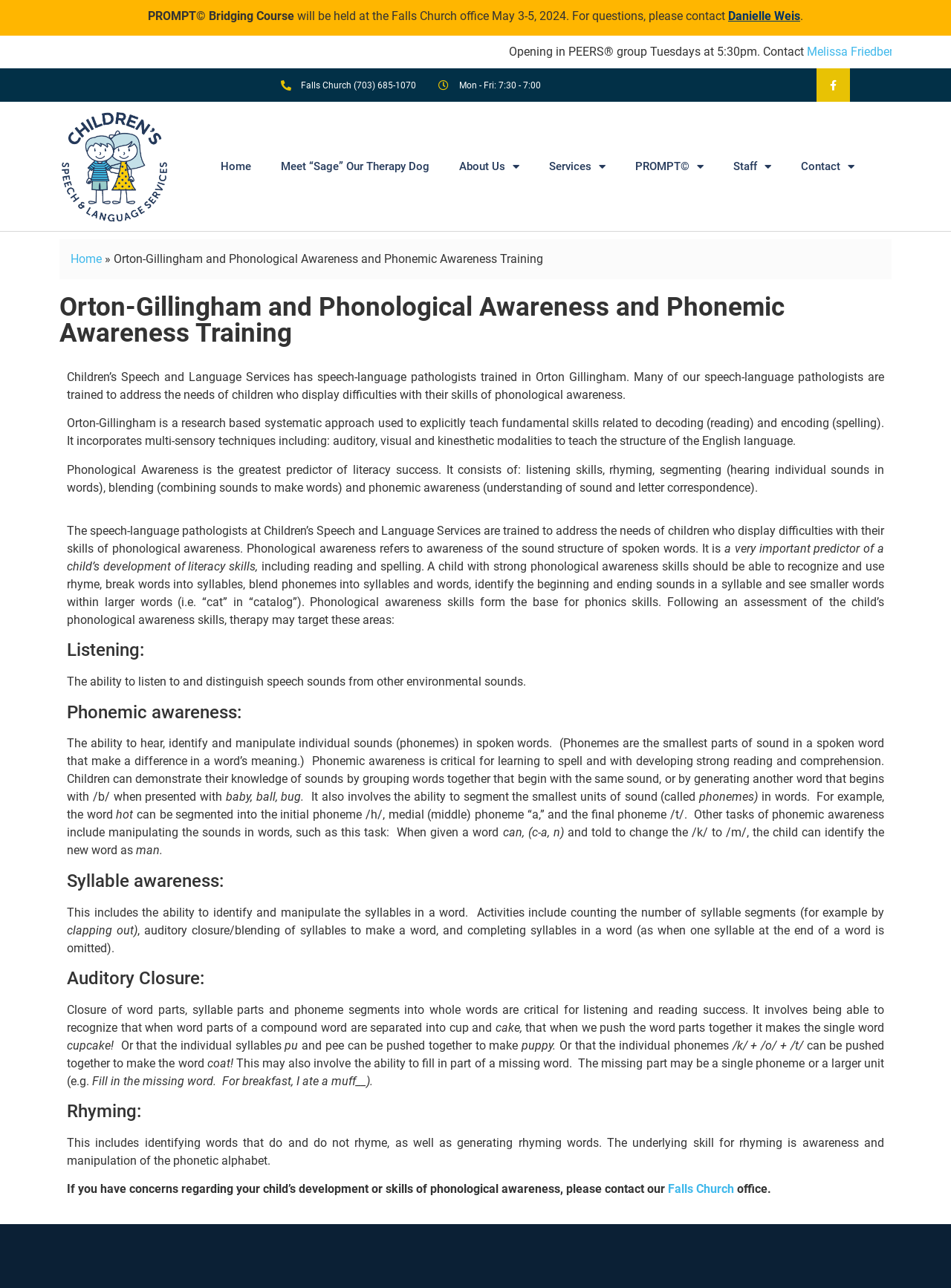Please locate the bounding box coordinates of the element that needs to be clicked to achieve the following instruction: "Read more about 'Shortlisted for the South East Energy Efficiency Awards 2023'". The coordinates should be four float numbers between 0 and 1, i.e., [left, top, right, bottom].

None